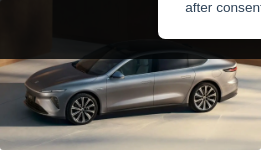Interpret the image and provide an in-depth description.

The image features a sleek and modern electric vehicle, showcasing its aerodynamic design and elegant silver finish. The car is positioned prominently, highlighting its stylish contours and sophisticated features. This vehicle represents the latest advancements in electric vehicle technology, likely linked to discussions about innovations in the automotive industry. In the context of recent news, it could pertain to the 2024 NIO ET7, which boasts an impressive range and cutting-edge technology. The backdrop is a subtle, dark environment, enhancing the vehicle's standout appearance.